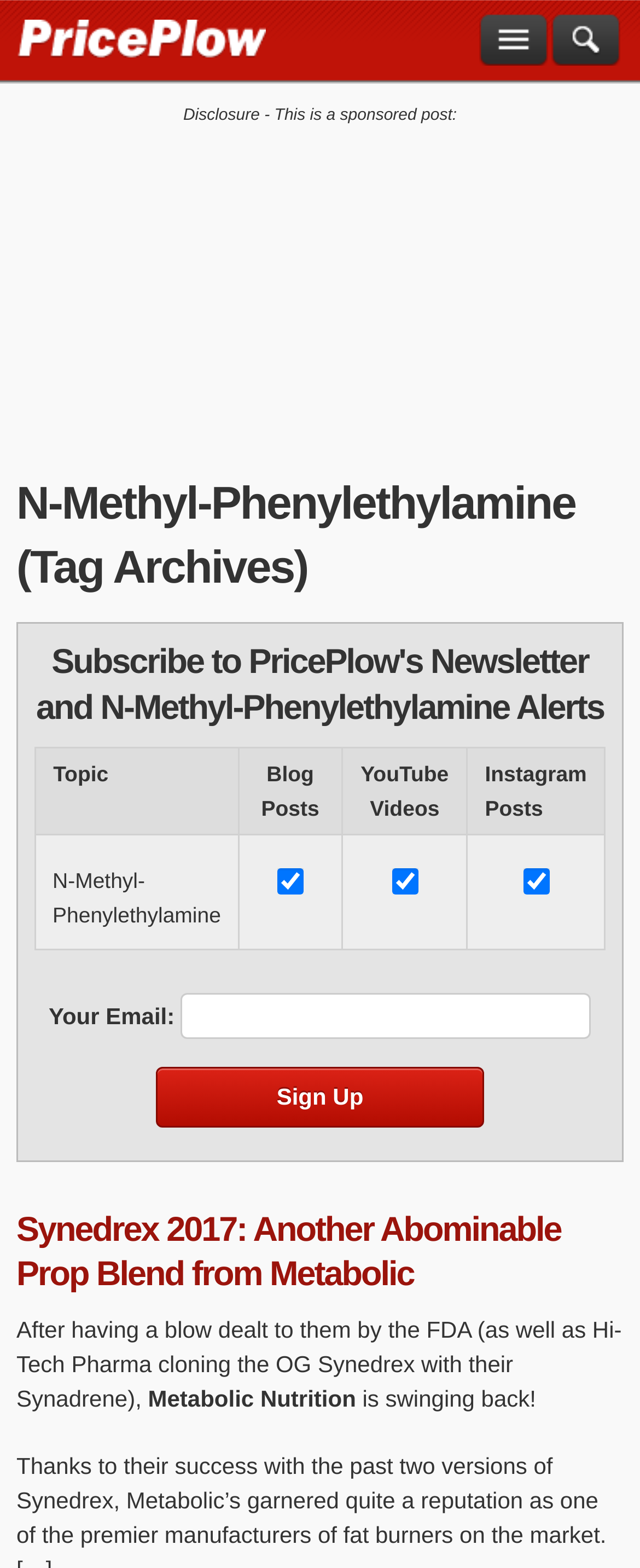Pinpoint the bounding box coordinates of the area that must be clicked to complete this instruction: "Sign Up".

[0.244, 0.68, 0.756, 0.719]